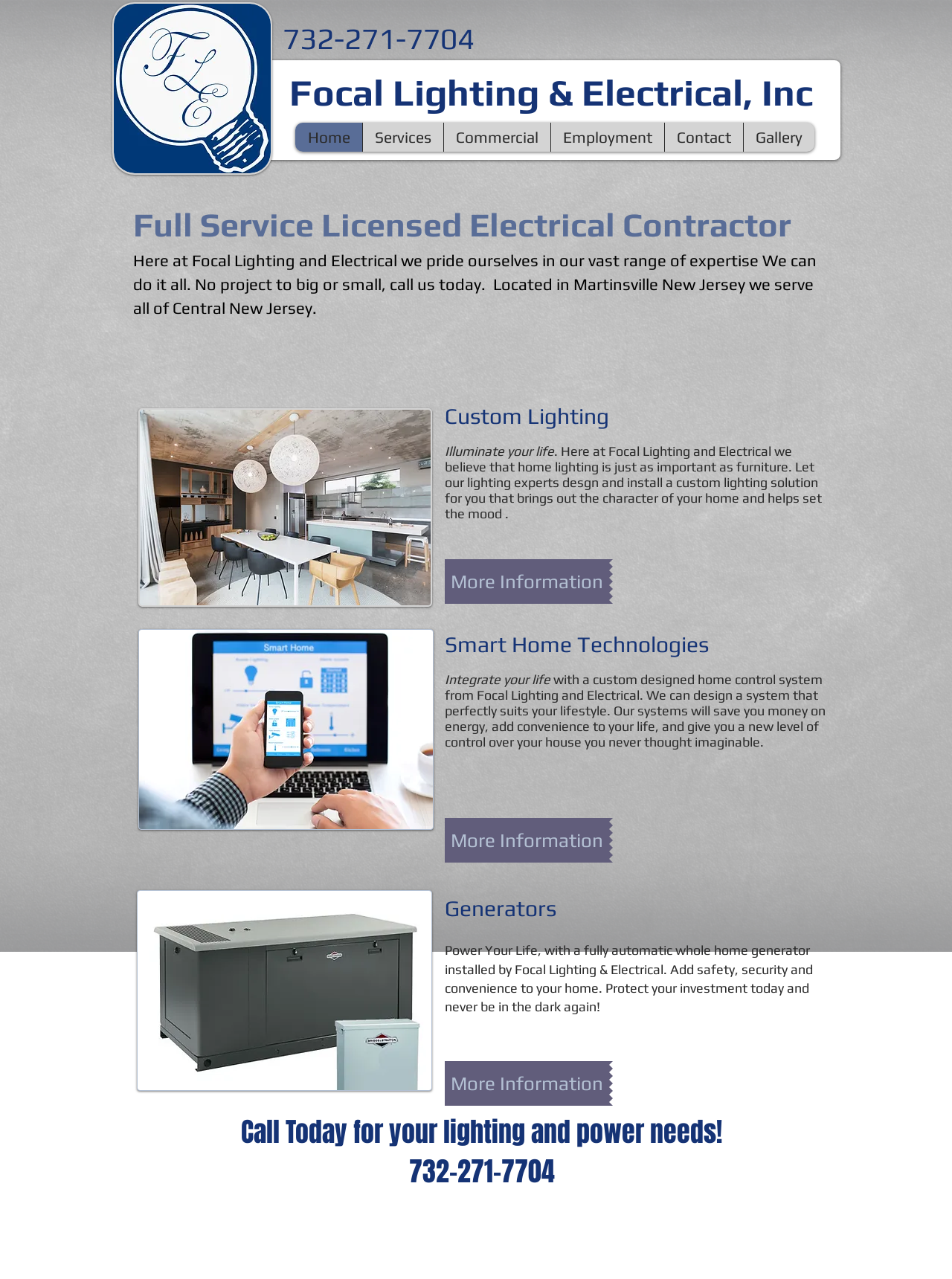Kindly determine the bounding box coordinates of the area that needs to be clicked to fulfill this instruction: "Get more information about smart home technologies".

[0.467, 0.64, 0.64, 0.674]